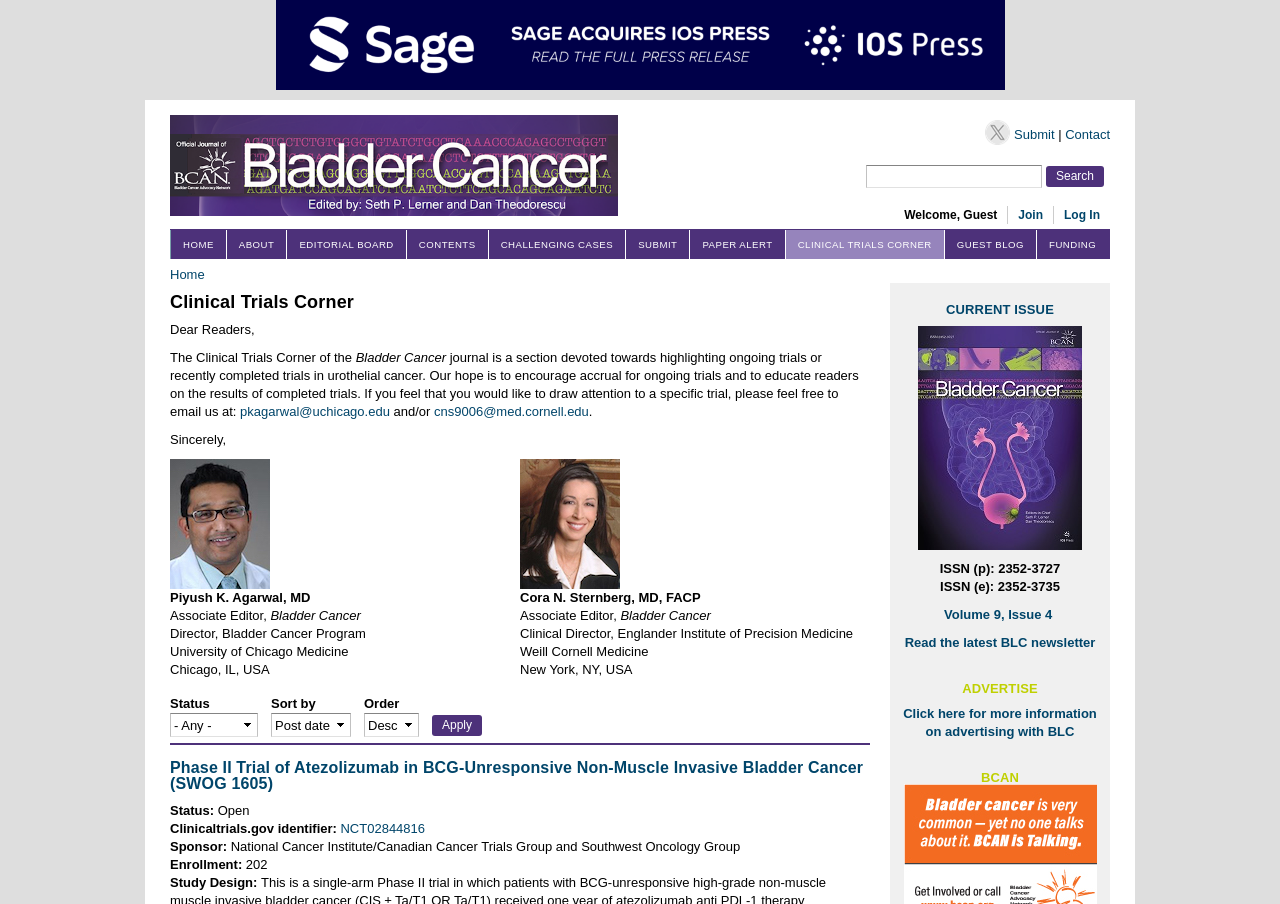Given the element description, predict the bounding box coordinates in the format (top-left x, top-left y, bottom-right x, bottom-right y). Make sure all values are between 0 and 1. Here is the element description: Contact

[0.829, 0.14, 0.867, 0.157]